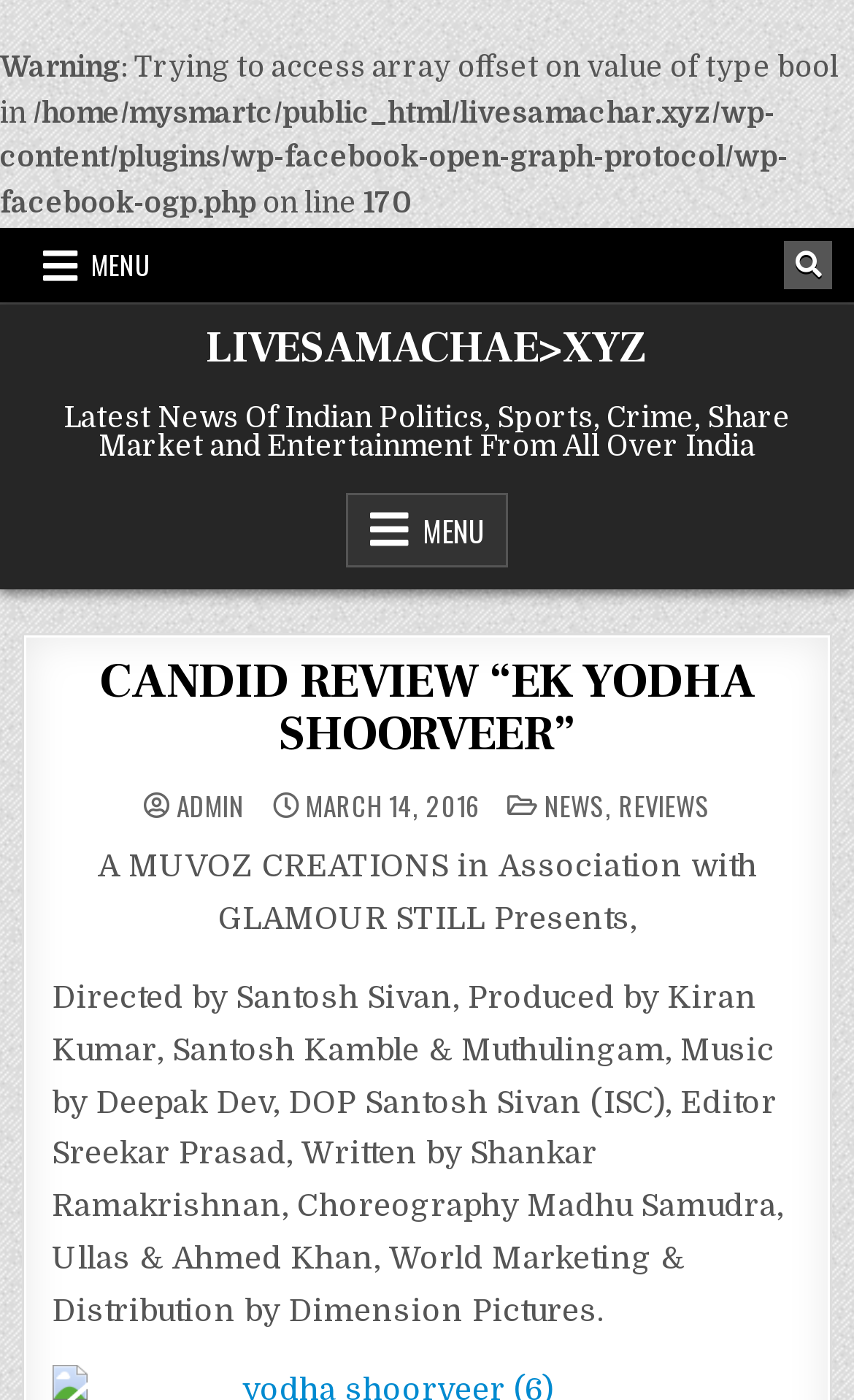Can you show the bounding box coordinates of the region to click on to complete the task described in the instruction: "Share on WhatsApp"?

None